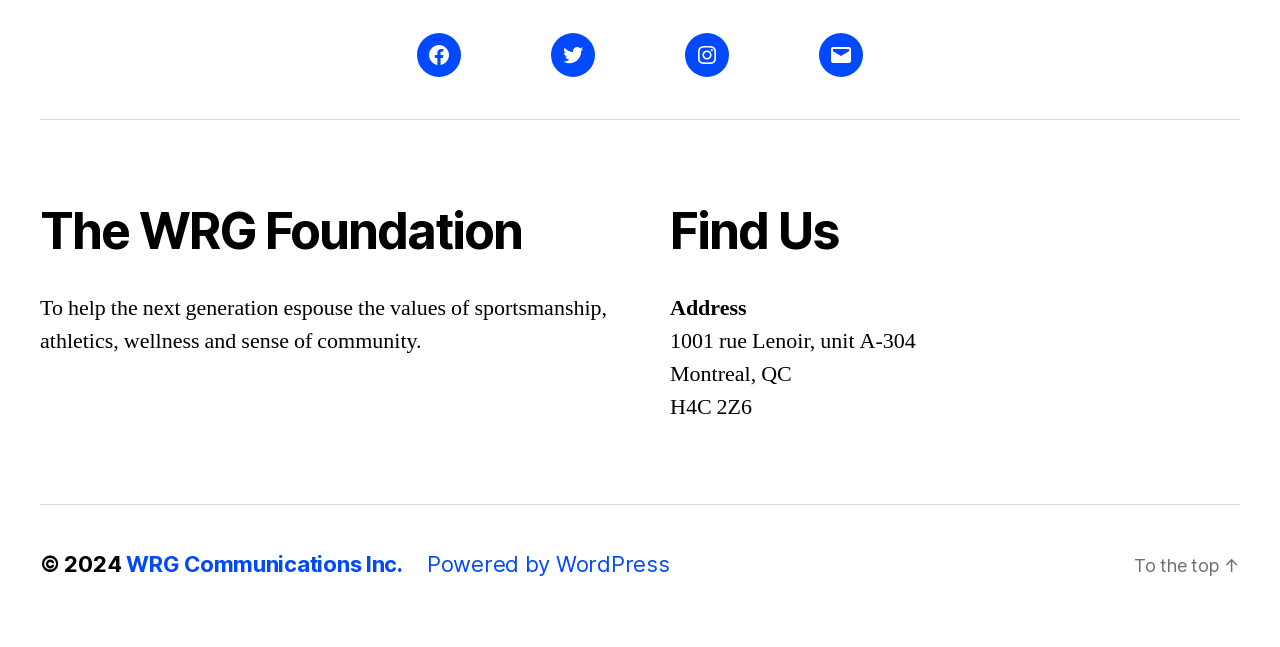What is the name of the foundation?
Based on the screenshot, provide your answer in one word or phrase.

The WRG Foundation